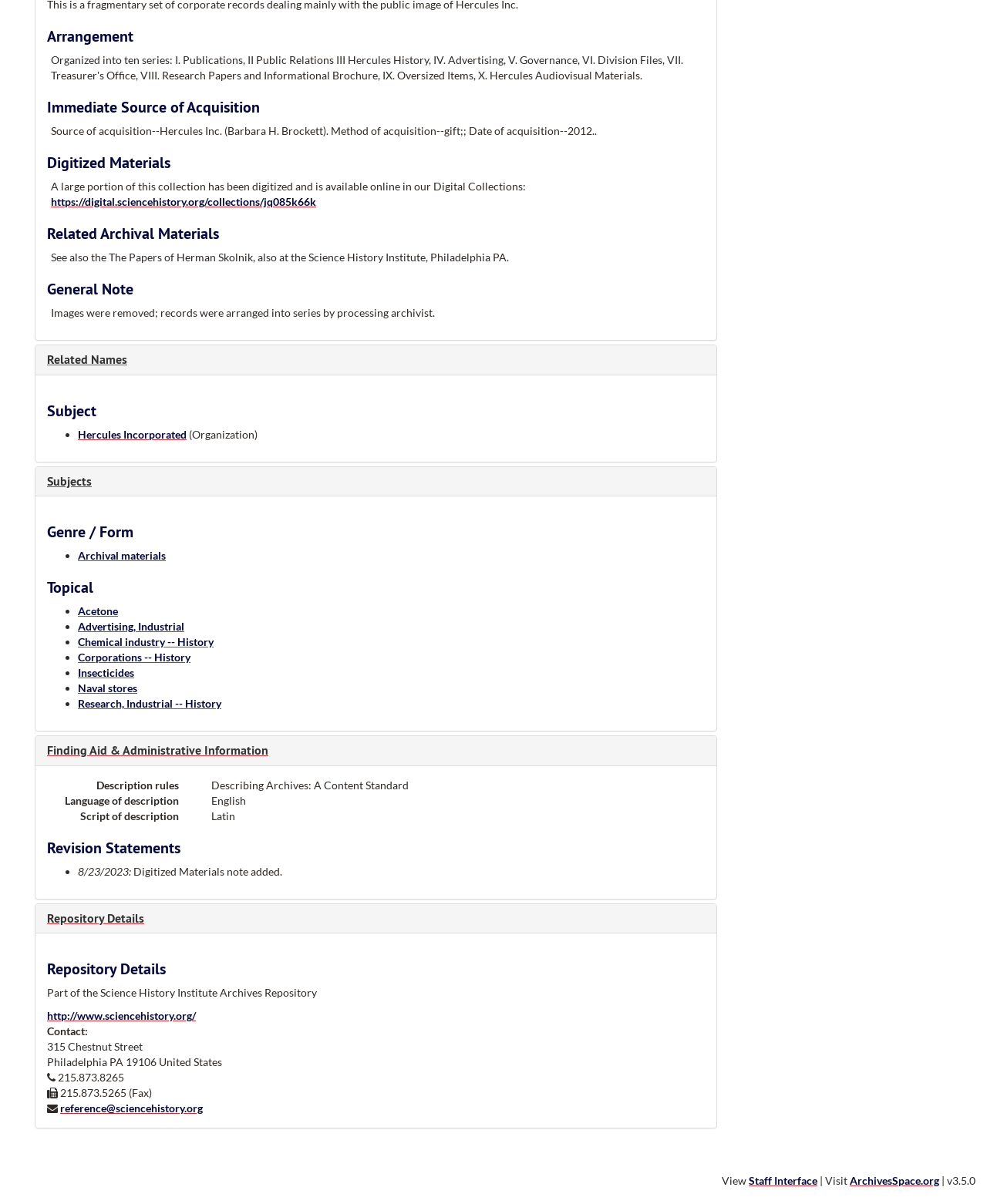Please identify the bounding box coordinates of the clickable region that I should interact with to perform the following instruction: "Explore related archival materials". The coordinates should be expressed as four float numbers between 0 and 1, i.e., [left, top, right, bottom].

[0.052, 0.208, 0.516, 0.219]